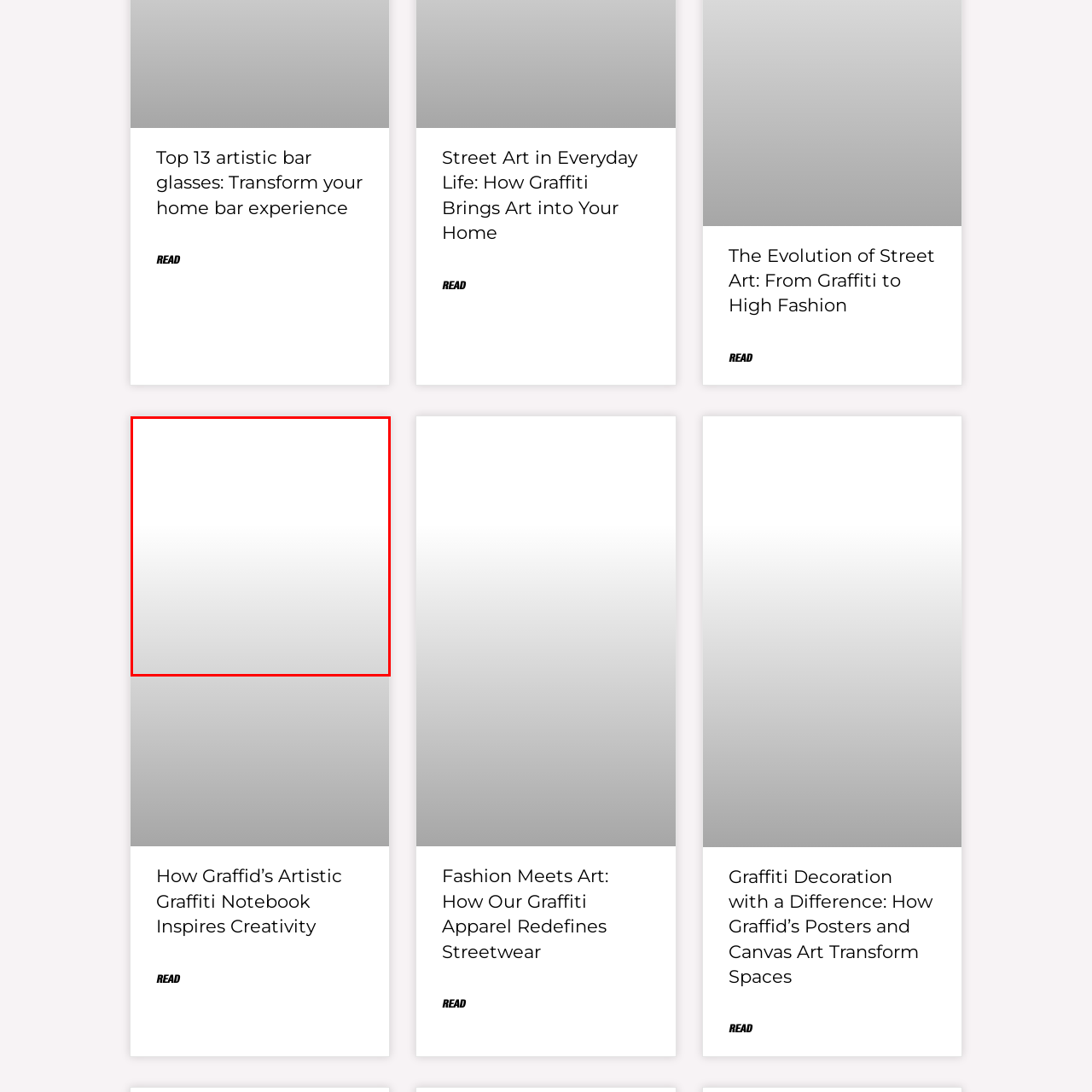What is the overall theme of the article?
Please focus on the image surrounded by the red bounding box and provide a one-word or phrase answer based on the image.

Importance of creativity